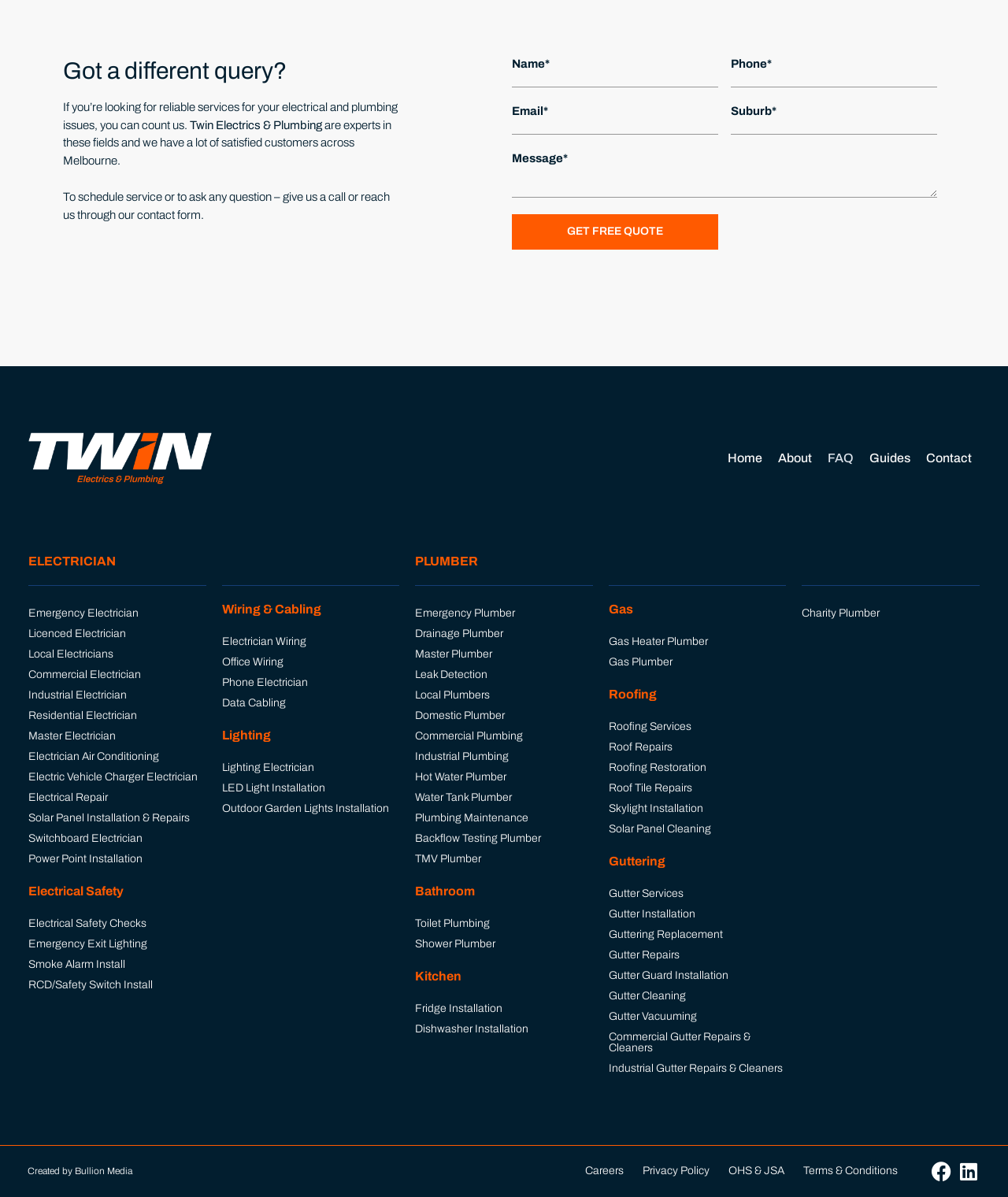Pinpoint the bounding box coordinates of the area that must be clicked to complete this instruction: "Contact Twin Electrics & Plumbing".

[0.911, 0.373, 0.972, 0.392]